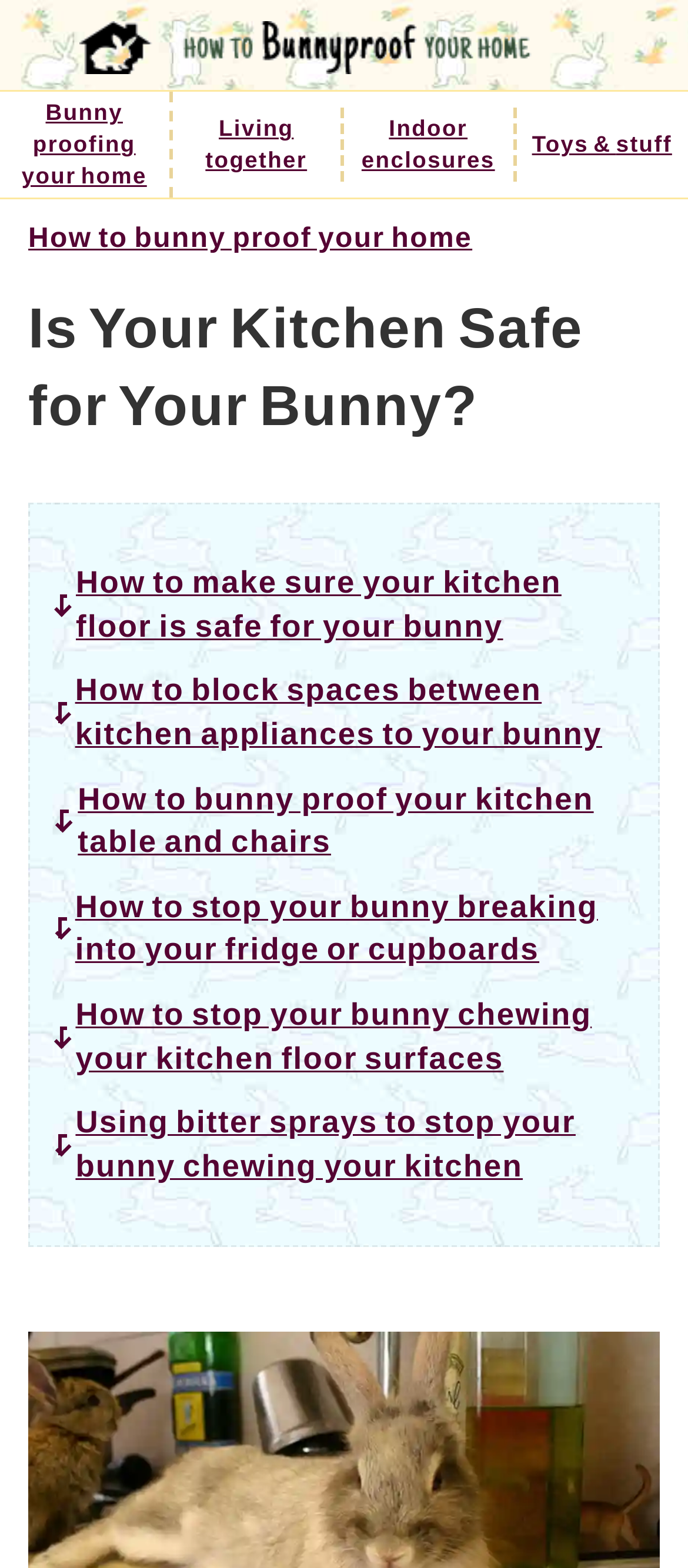Please find the main title text of this webpage.

Is Your Kitchen Safe for Your Bunny?